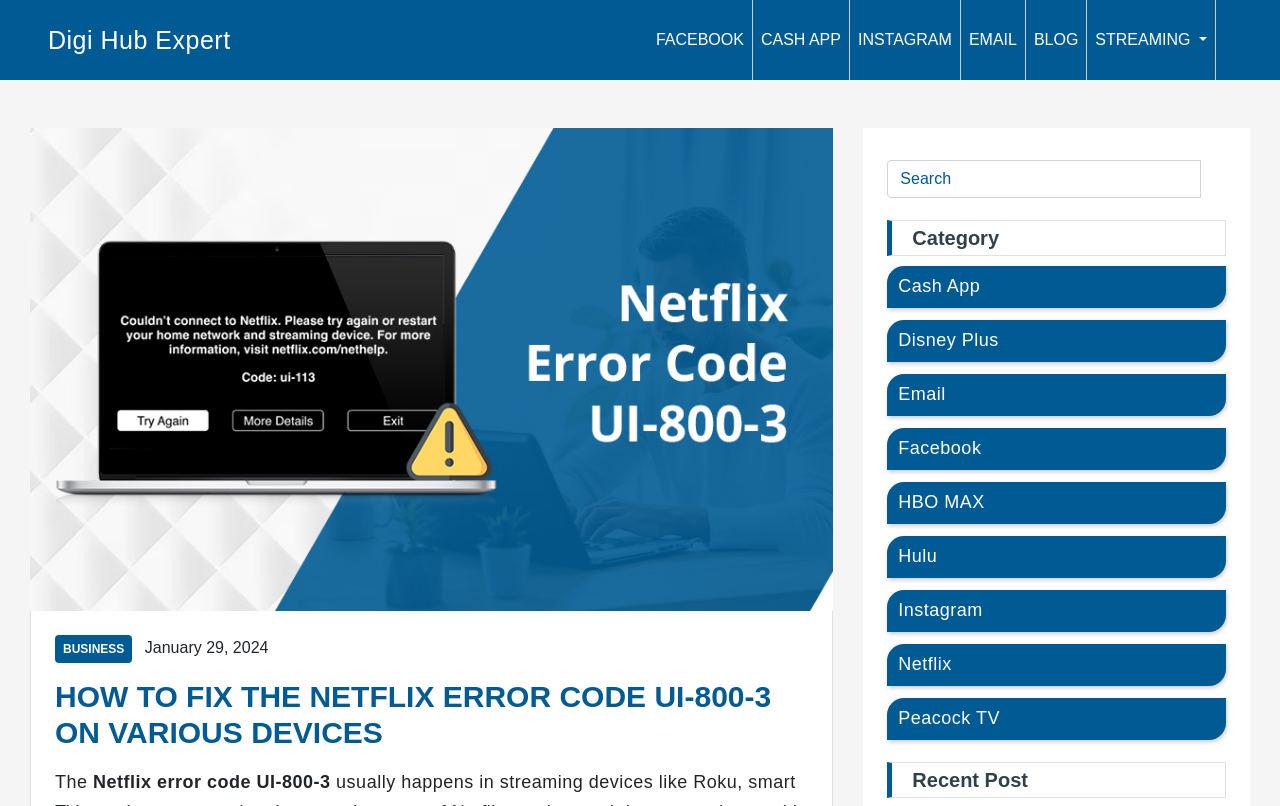What is the topic of the recent post mentioned on this webpage?
Please answer the question as detailed as possible based on the image.

The recent post is mentioned under the 'Recent Post' heading, and the topic is related to fixing the Netflix error code UI-800-3, which is the main topic of the webpage.